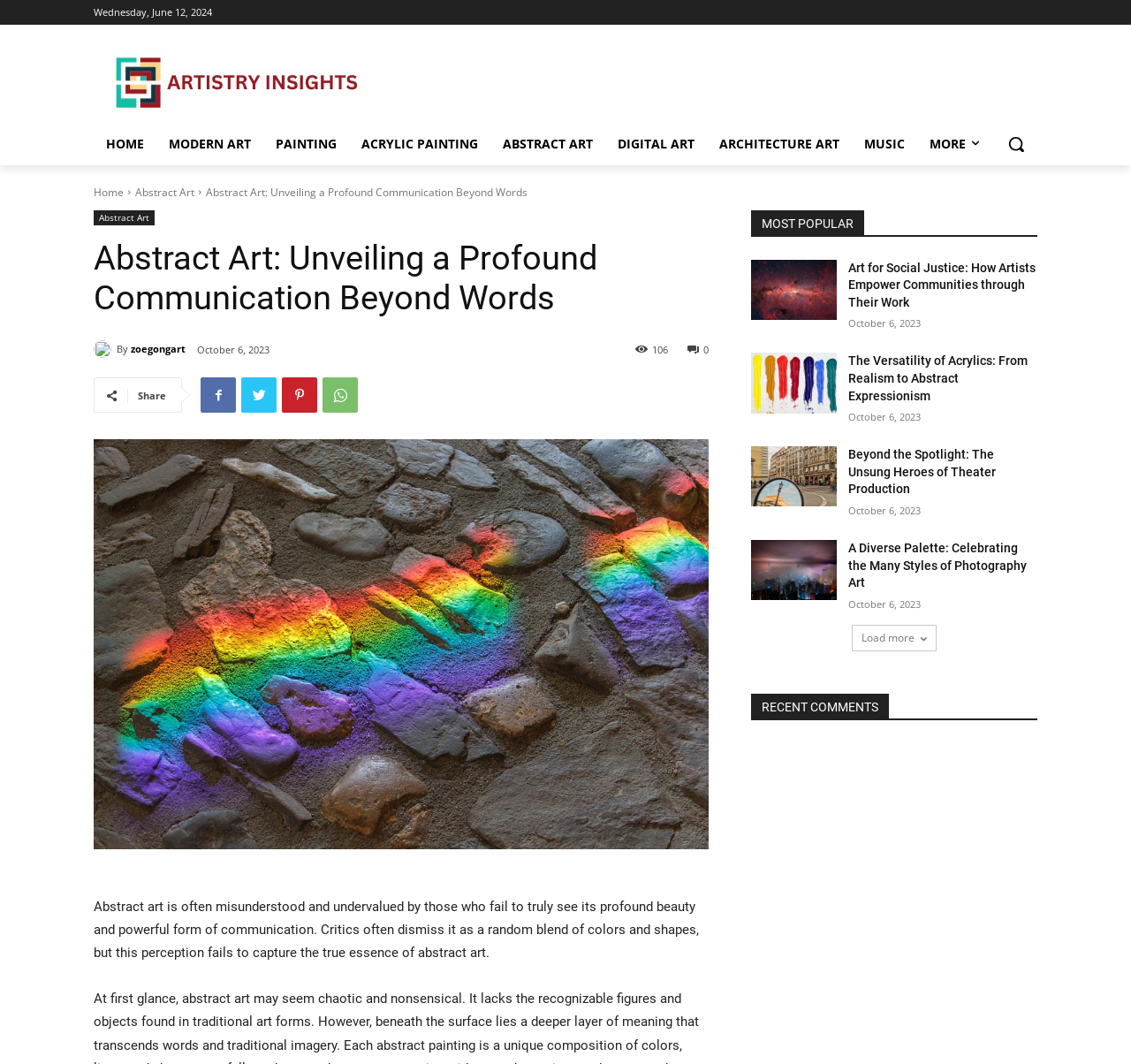Use a single word or phrase to answer the question: 
What is the date of the current post?

Wednesday, June 12, 2024